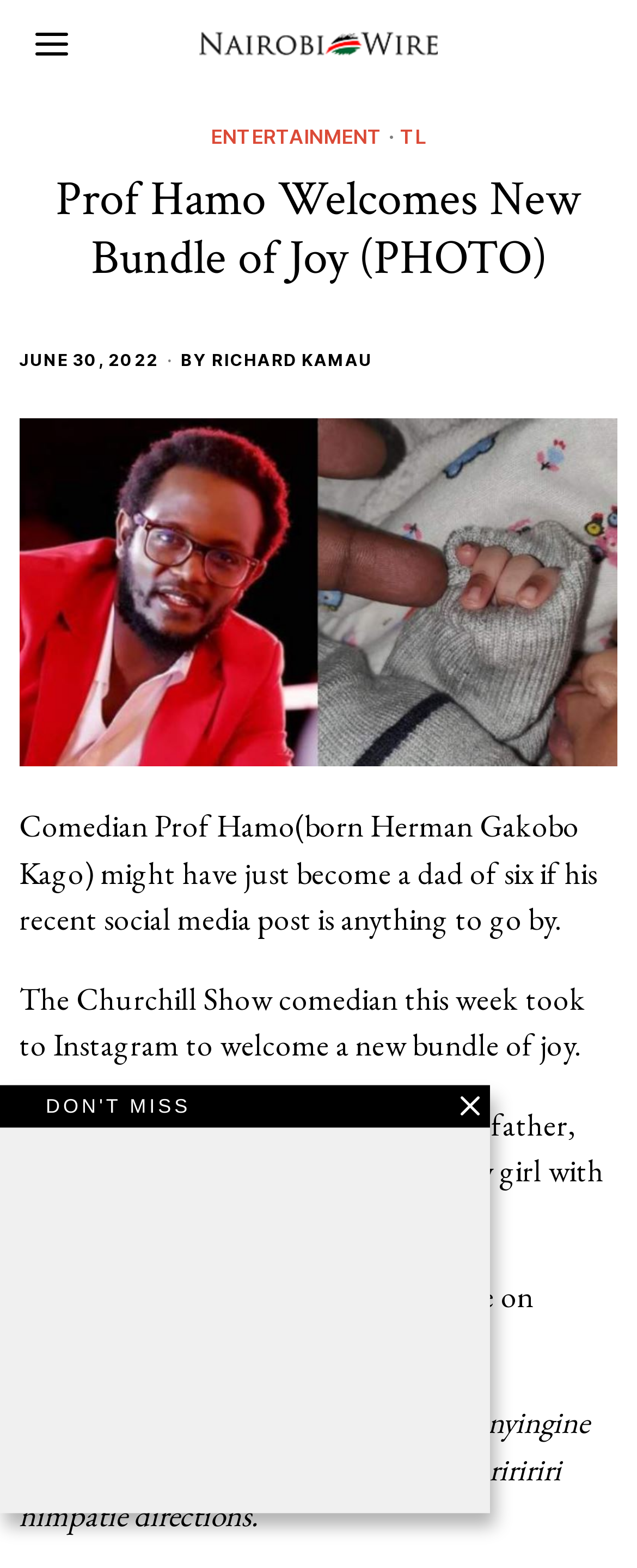Offer an in-depth caption of the entire webpage.

The webpage is about Comedian Prof Hamo welcoming a new baby. At the top, there is a navigation menu with links to "ENTERTAINMENT" and "TL". Below the navigation menu, there is a heading that reads "Prof Hamo Welcomes New Bundle of Joy (PHOTO)". 

To the right of the heading, there is a timestamp indicating the article was published on June 30, 2022, at 06:25:40. Below the timestamp, there is a byline indicating the article was written by Richard Kamau.

The main content of the webpage is a series of paragraphs describing Comedian Prof Hamo's recent social media post, where he welcomed a new baby girl named Renee. The paragraphs are arranged vertically, with the first paragraph summarizing the news, followed by more details about the post, including a quote from Prof Hamo.

On the bottom left of the webpage, there is a heading that reads "DON'T MISS", which appears to be a separate section or a call-to-action.